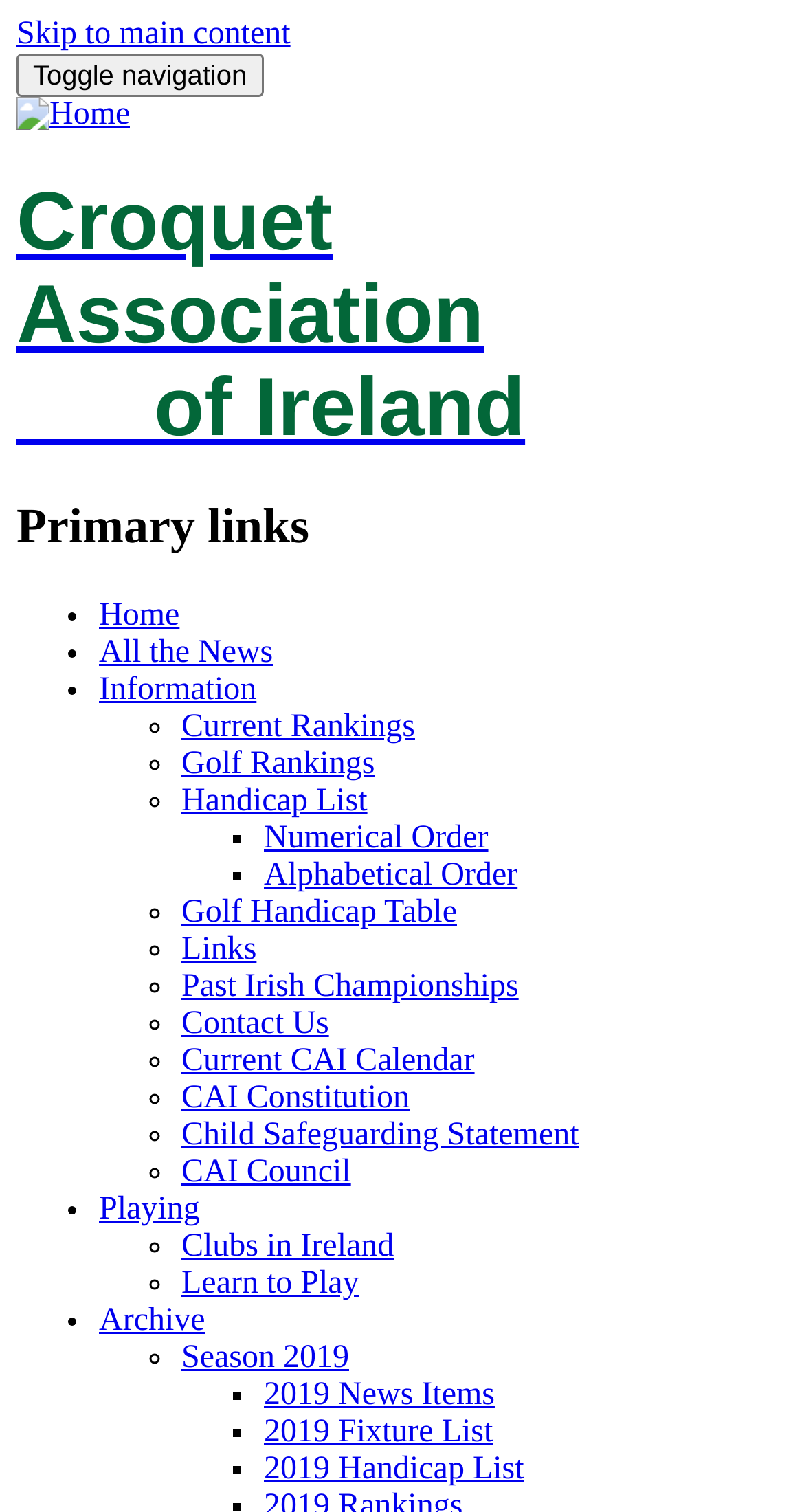Could you please study the image and provide a detailed answer to the question:
How many links are available under the 'Archive' section?

The 'Archive' section is a list of links marked with a '■' list marker. There are three links under this section: 'Season 2019', '2019 News Items', and '2019 Fixture List'.